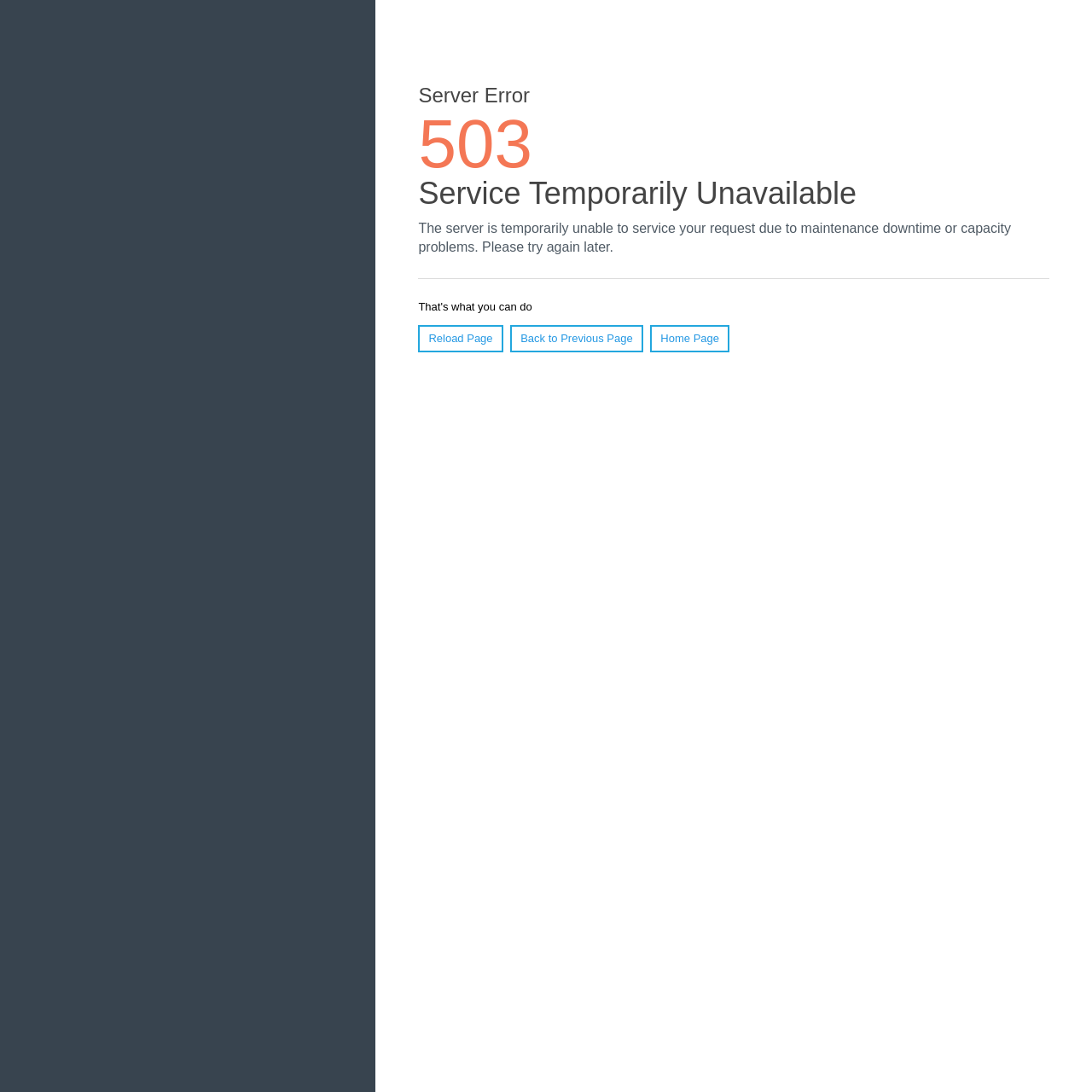Refer to the image and provide an in-depth answer to the question: 
What is the purpose of the horizontal separator?

The question can be answered by looking at the separator element with orientation: horizontal, which is used to separate the sections of the webpage, in this case, separating the error message from the links provided to resolve the issue.